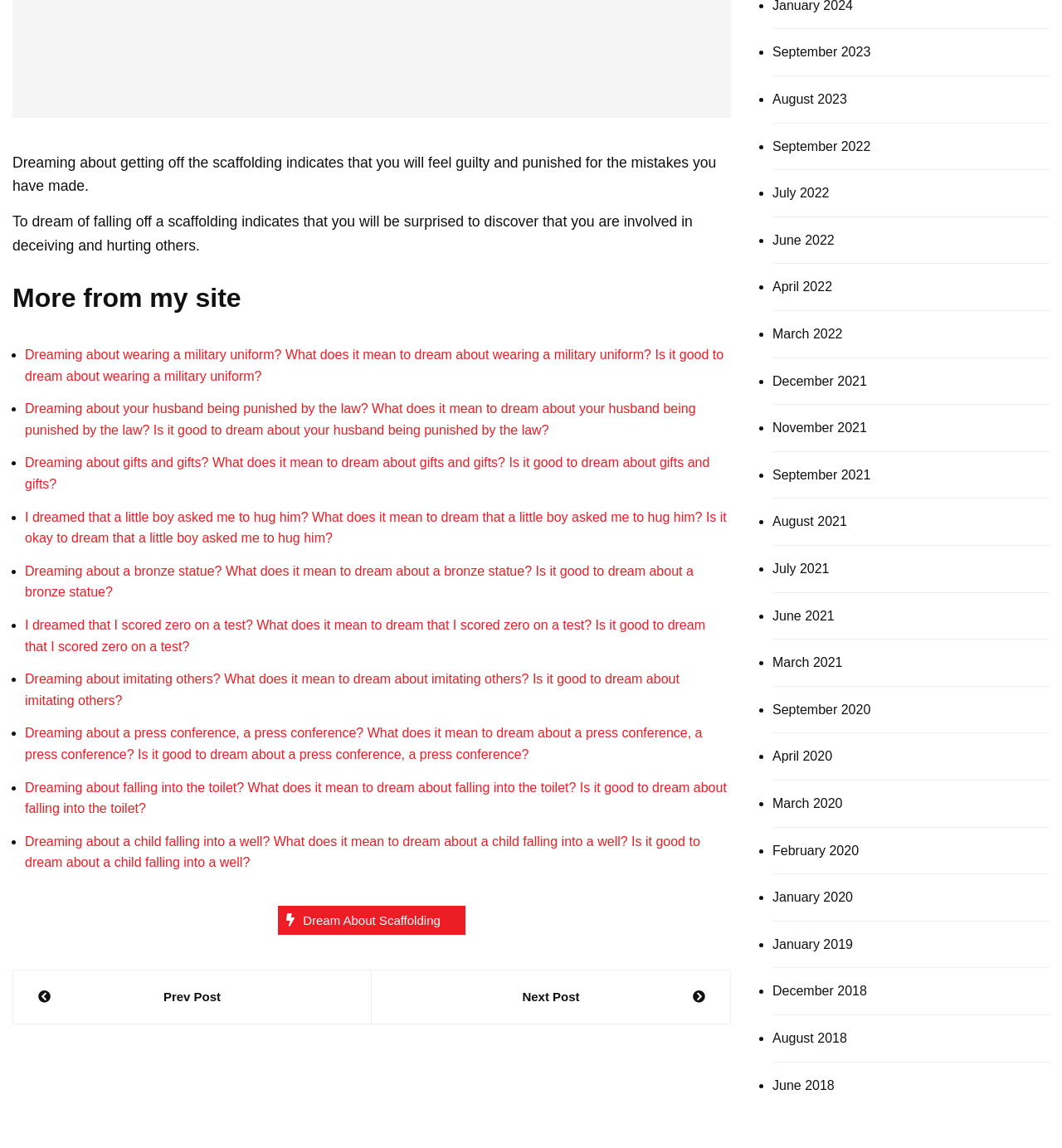For the following element description, predict the bounding box coordinates in the format (top-left x, top-left y, bottom-right x, bottom-right y). All values should be floating point numbers between 0 and 1. Description: Next Post

[0.373, 0.86, 0.664, 0.877]